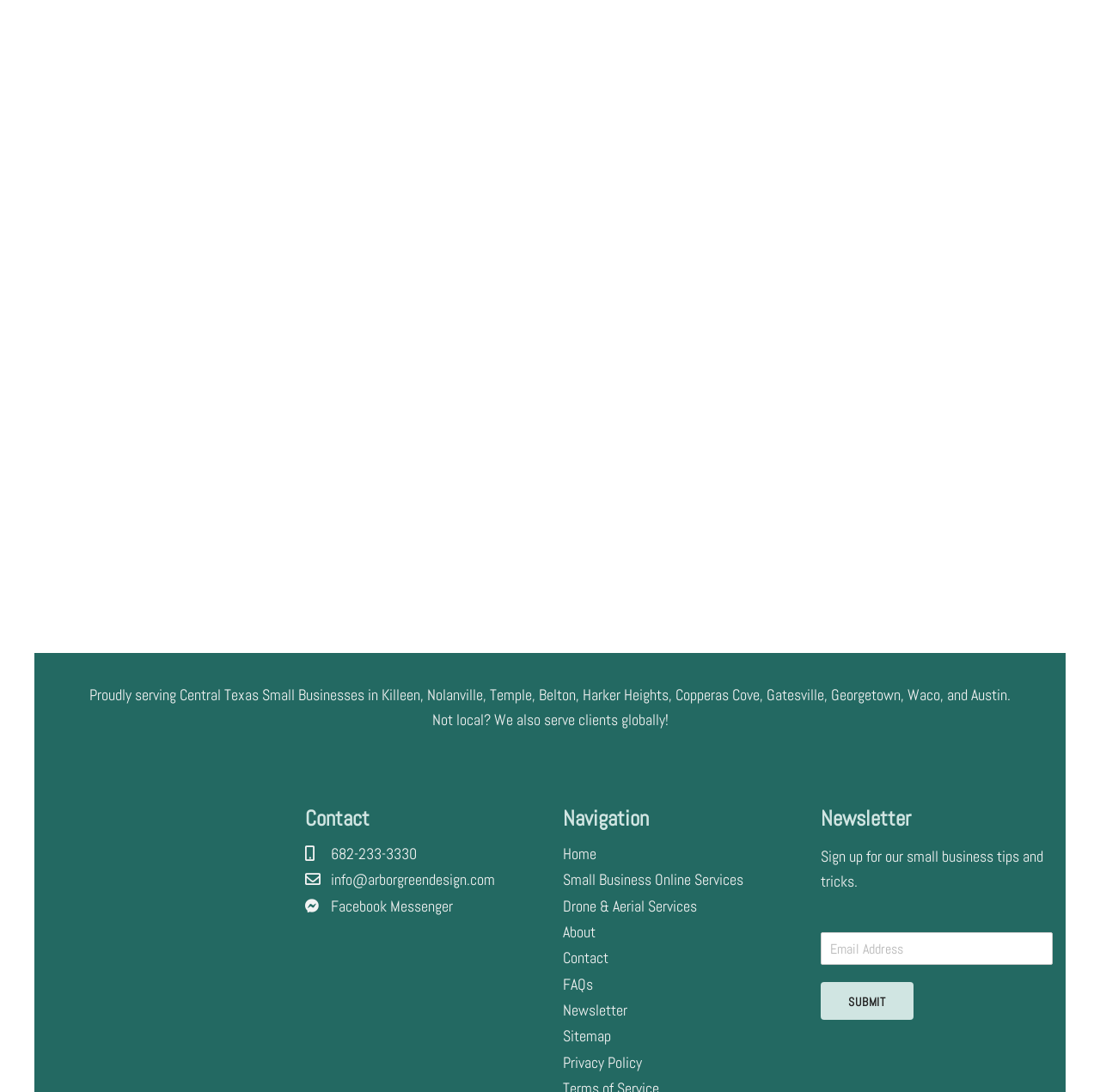Provide a single word or phrase to answer the given question: 
What areas does the company serve?

Central Texas and globally